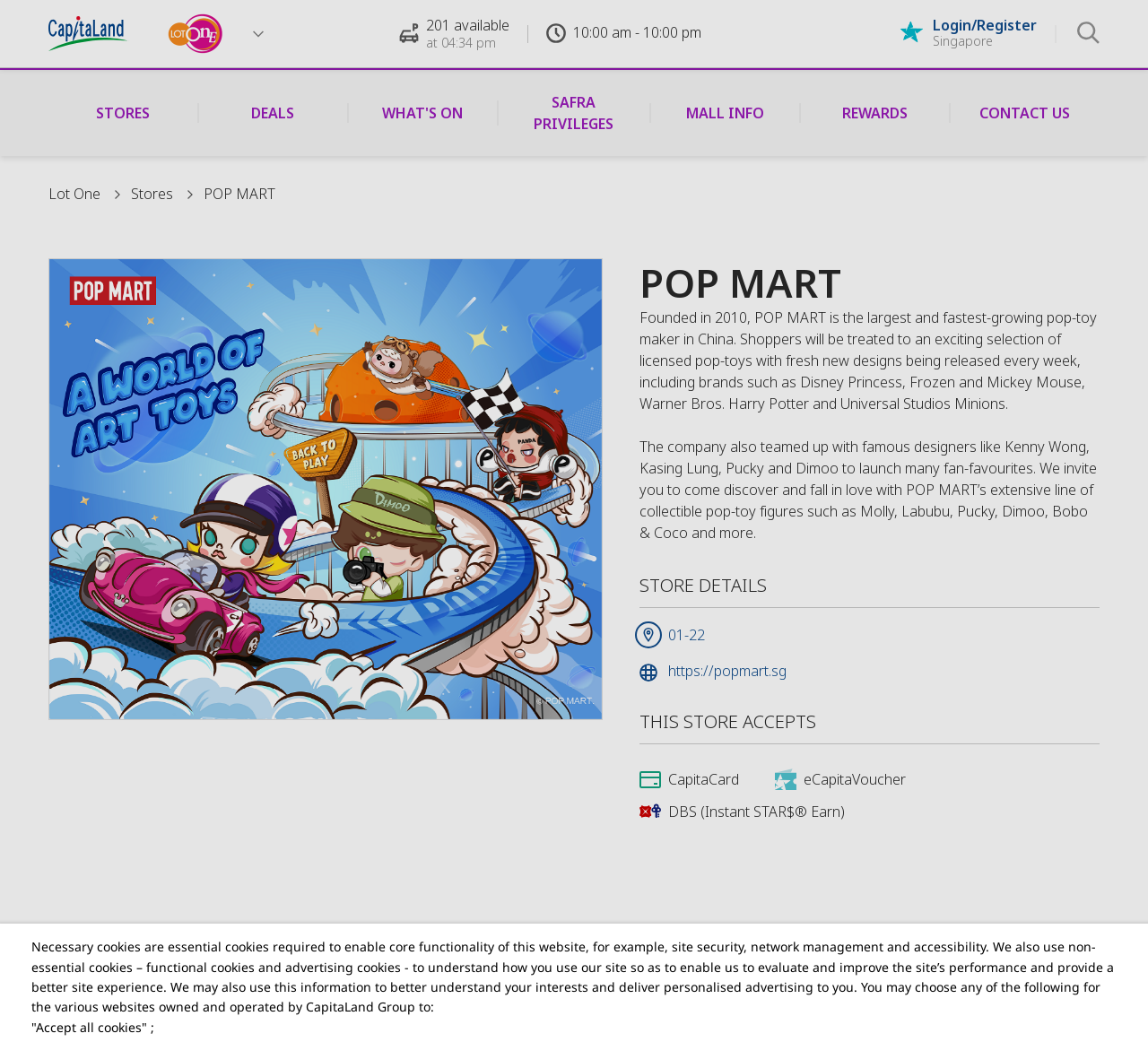What is the website of the store?
Please provide a comprehensive answer based on the contents of the image.

The website of the store can be found in the link element with the text 'https://popmart.sg'.